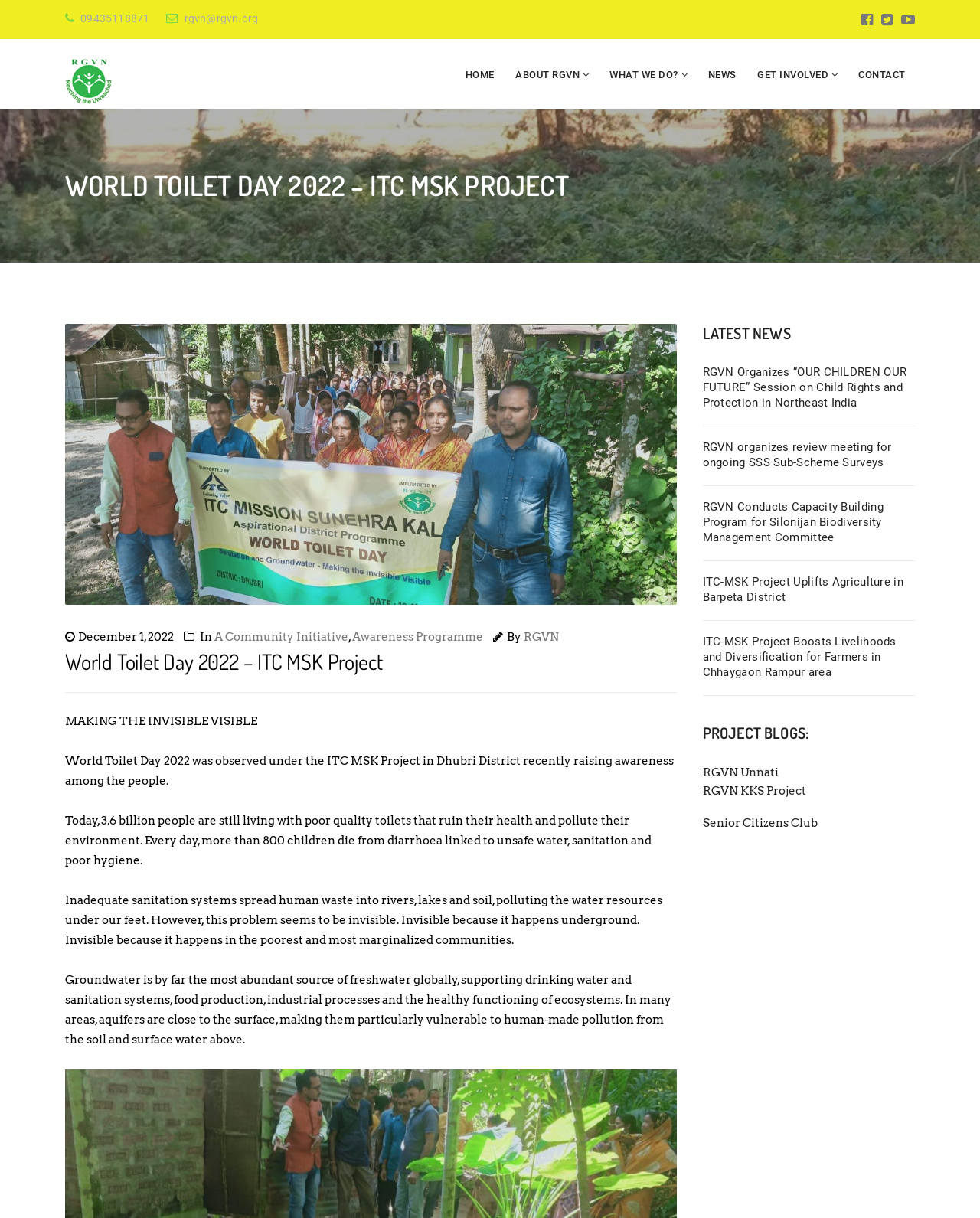Please pinpoint the bounding box coordinates for the region I should click to adhere to this instruction: "Check the CONTACT link".

[0.866, 0.032, 0.934, 0.09]